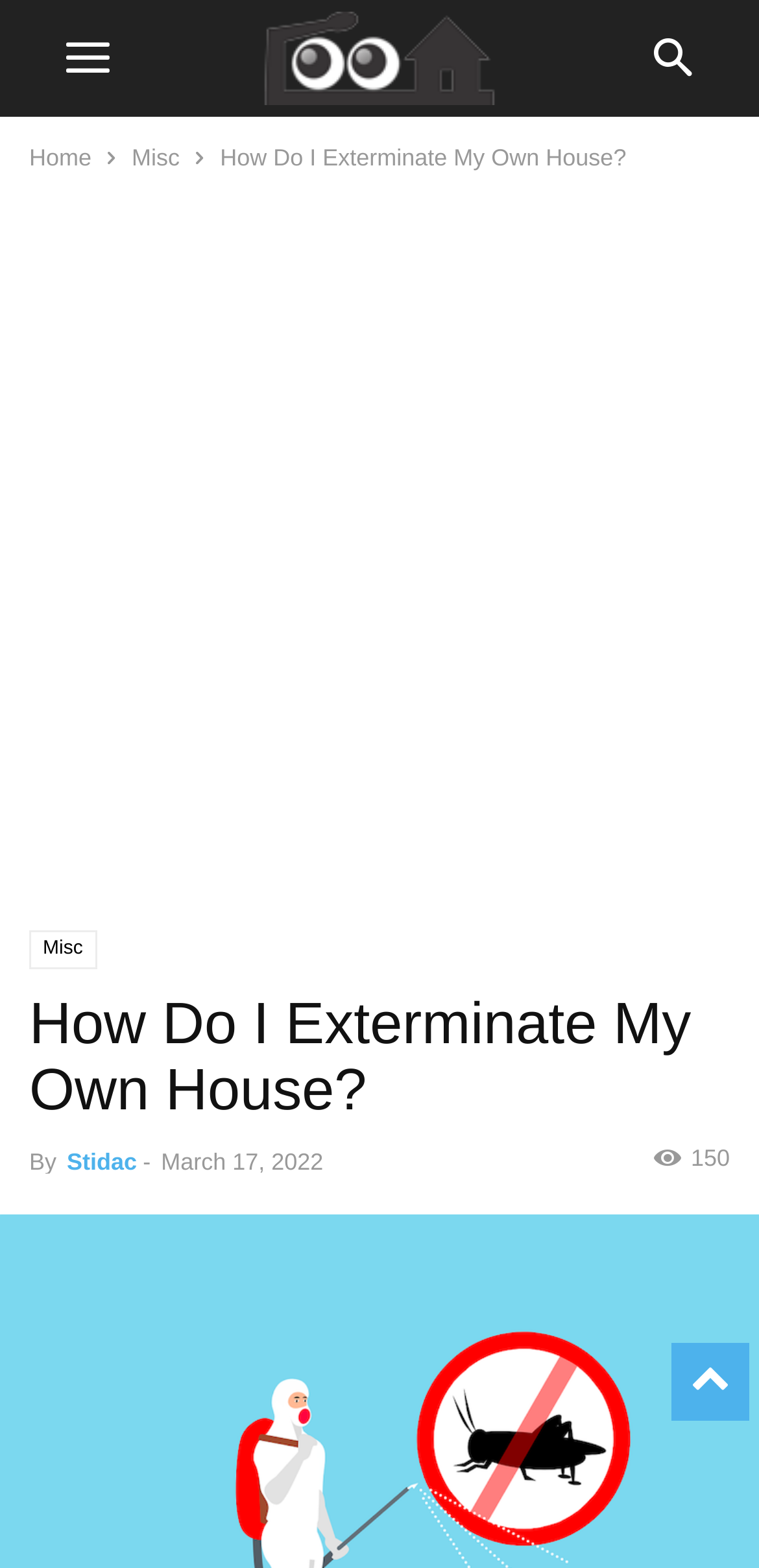What is the category of the article?
Please respond to the question with as much detail as possible.

I found the category by looking at the link element in the header section of the webpage, which says 'Misc'.